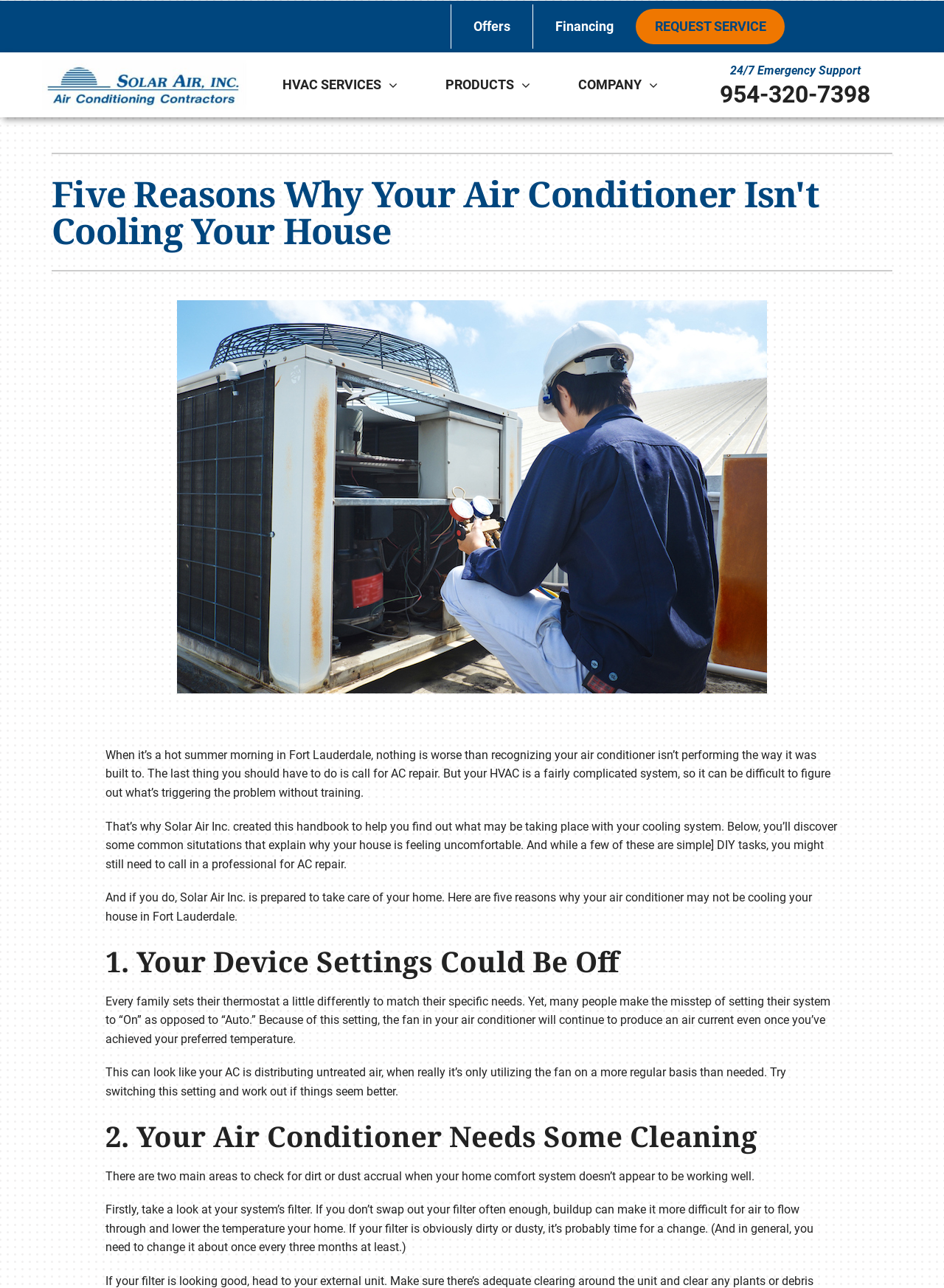Locate the bounding box coordinates of the segment that needs to be clicked to meet this instruction: "Open submenu of HVAC Services".

[0.412, 0.052, 0.429, 0.08]